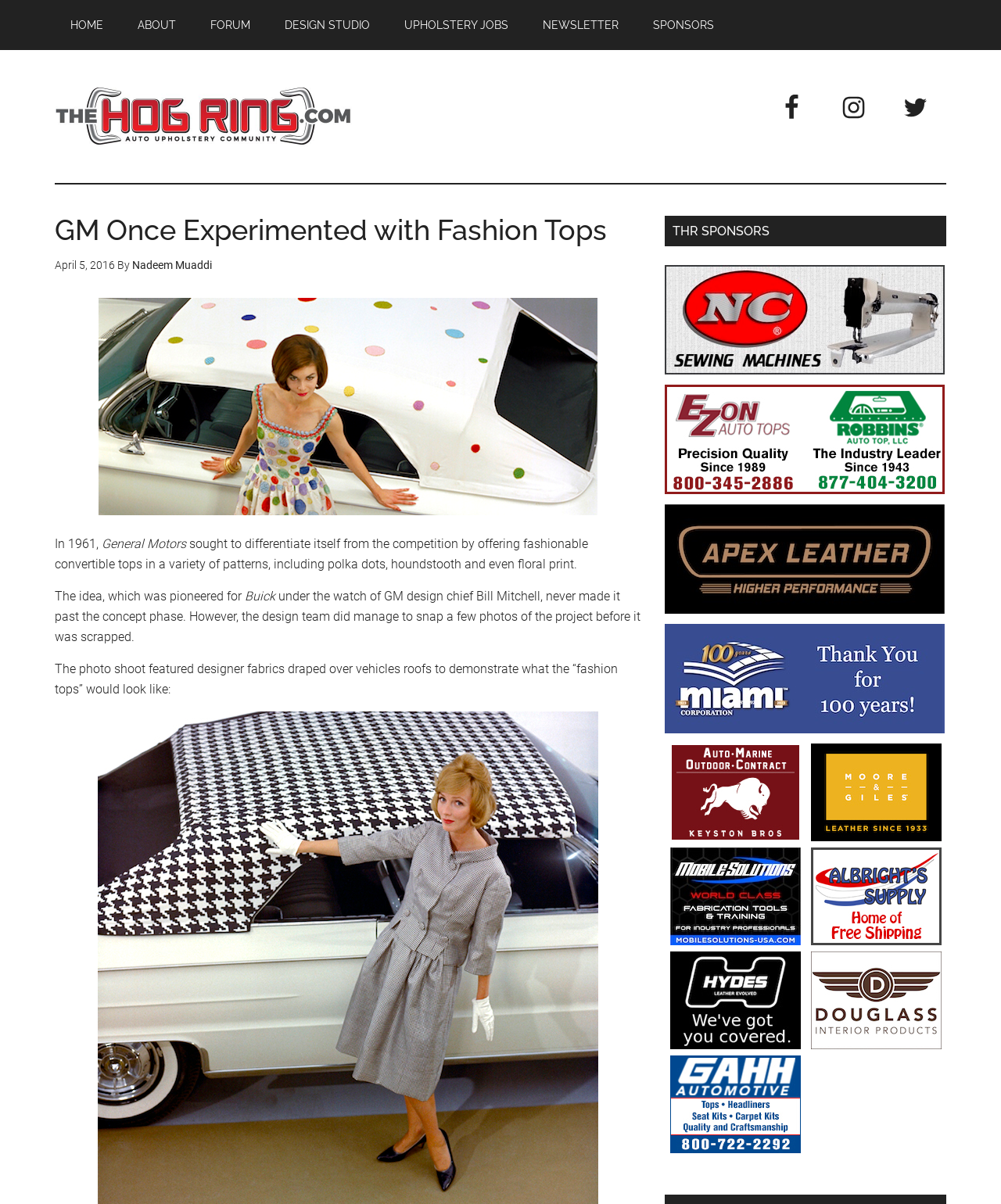How many sponsors are listed in the primary sidebar?
Refer to the image and provide a one-word or short phrase answer.

9